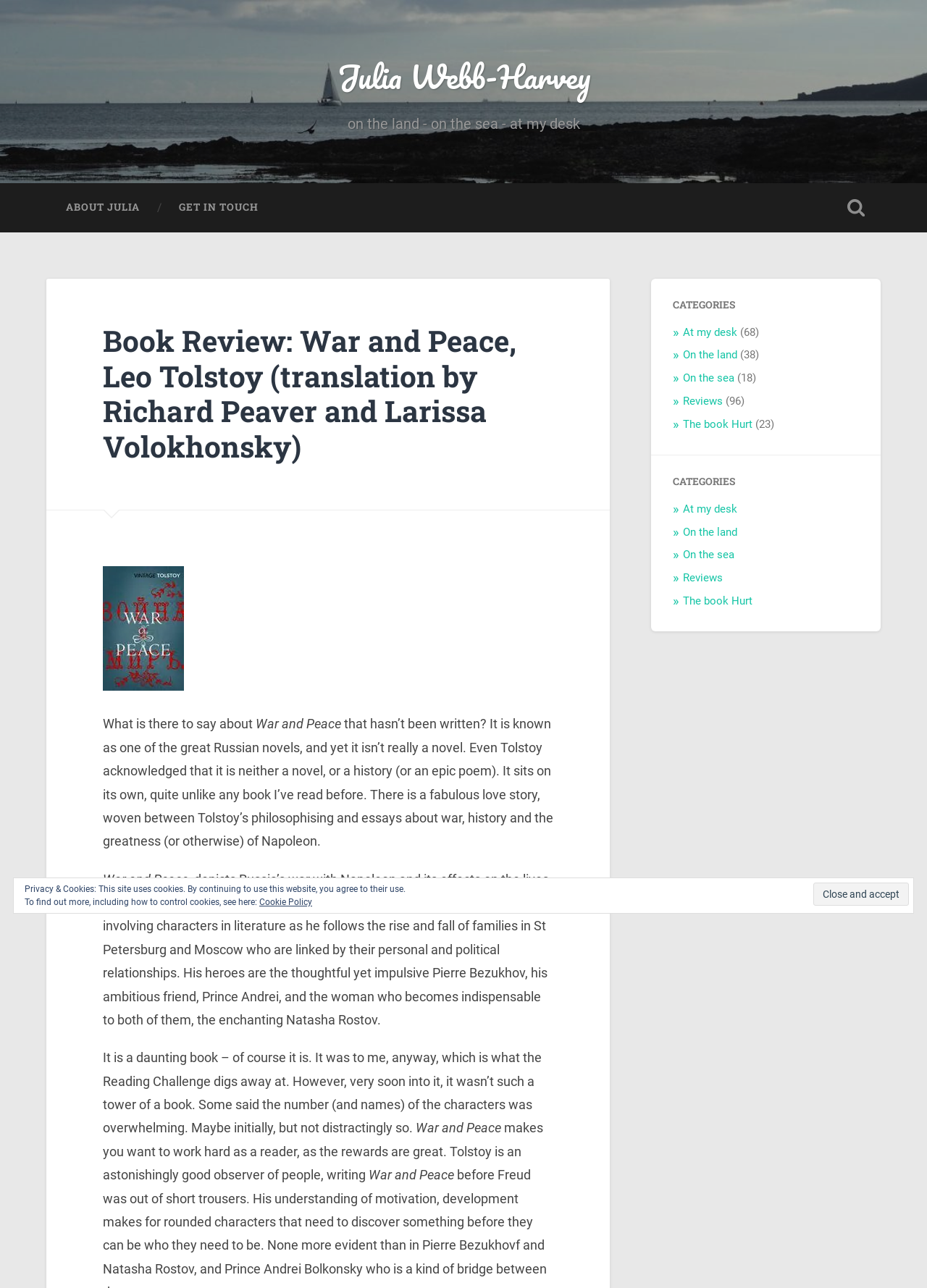How many categories are listed on the webpage?
Use the image to answer the question with a single word or phrase.

5